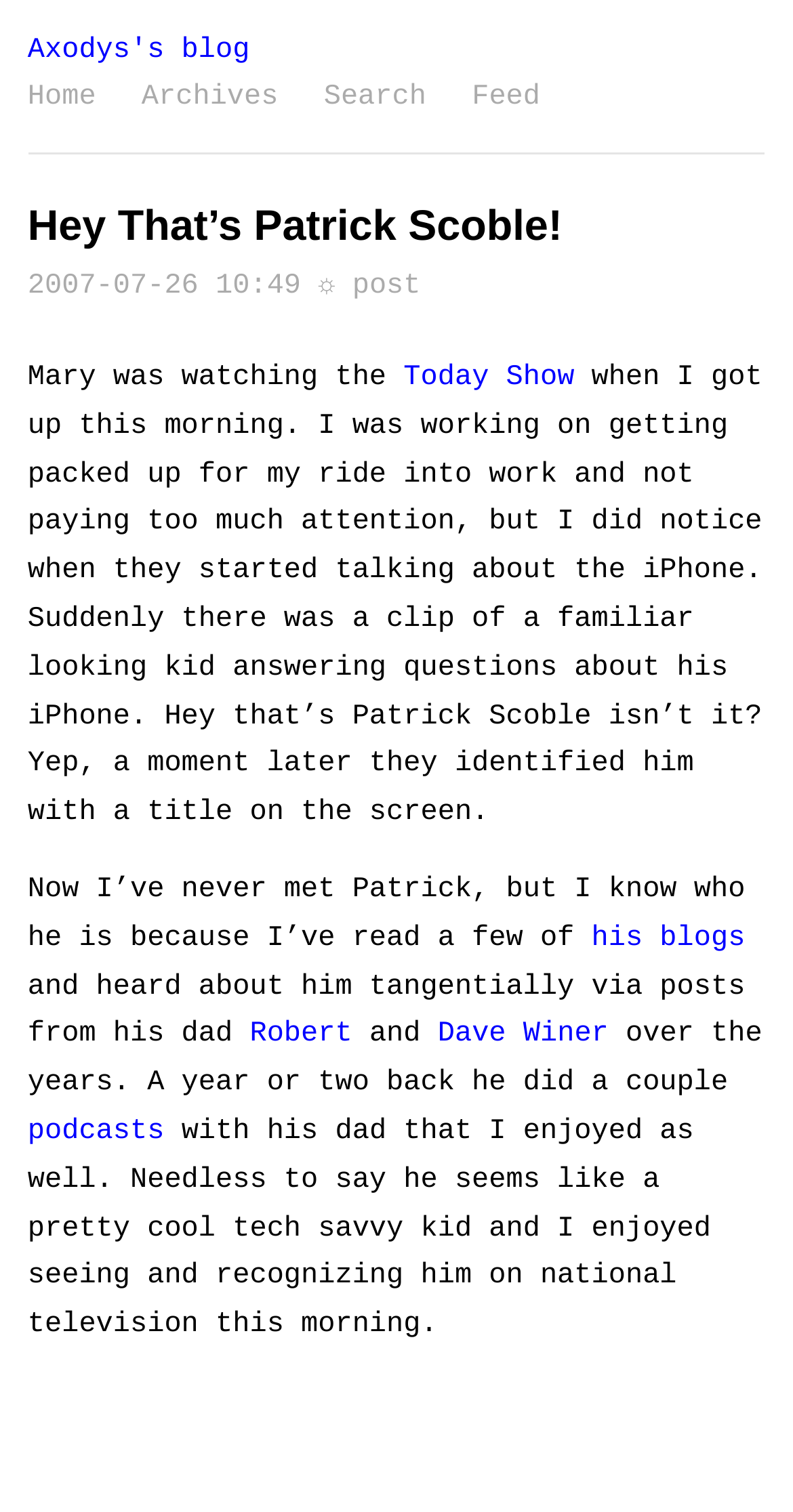Who is the familiar looking kid mentioned in the article?
Examine the screenshot and reply with a single word or phrase.

Patrick Scoble